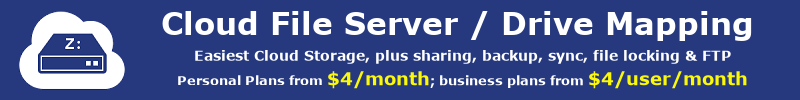Using the information in the image, give a comprehensive answer to the question: 
What is the label of the drive in the cloud icon?

According to the caption, the stylized cloud icon houses a drive labeled 'Z:', which implies that the drive is represented by the letter 'Z' followed by a colon.